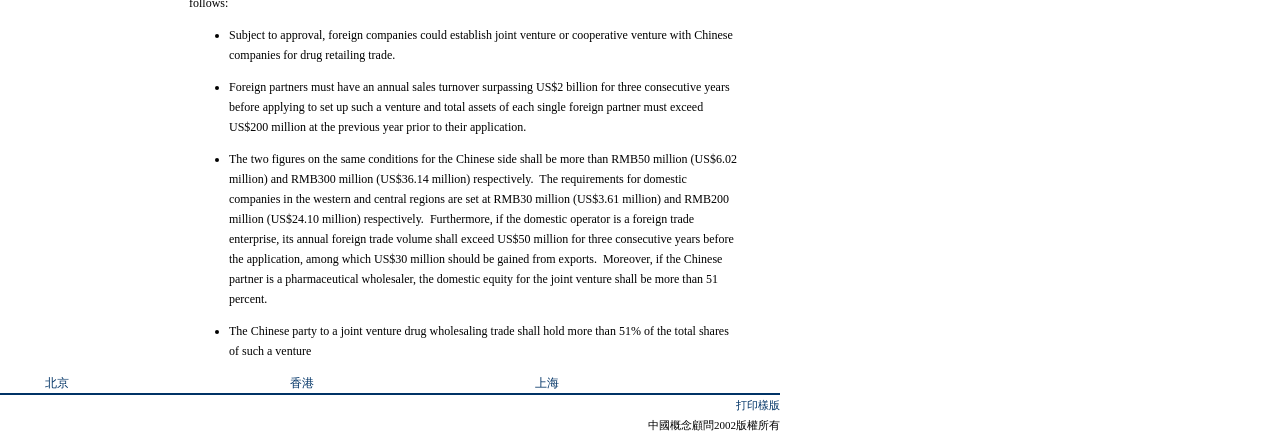What are the three cities mentioned in the webpage footer?
From the screenshot, provide a brief answer in one word or phrase.

北京, 香港, 上海